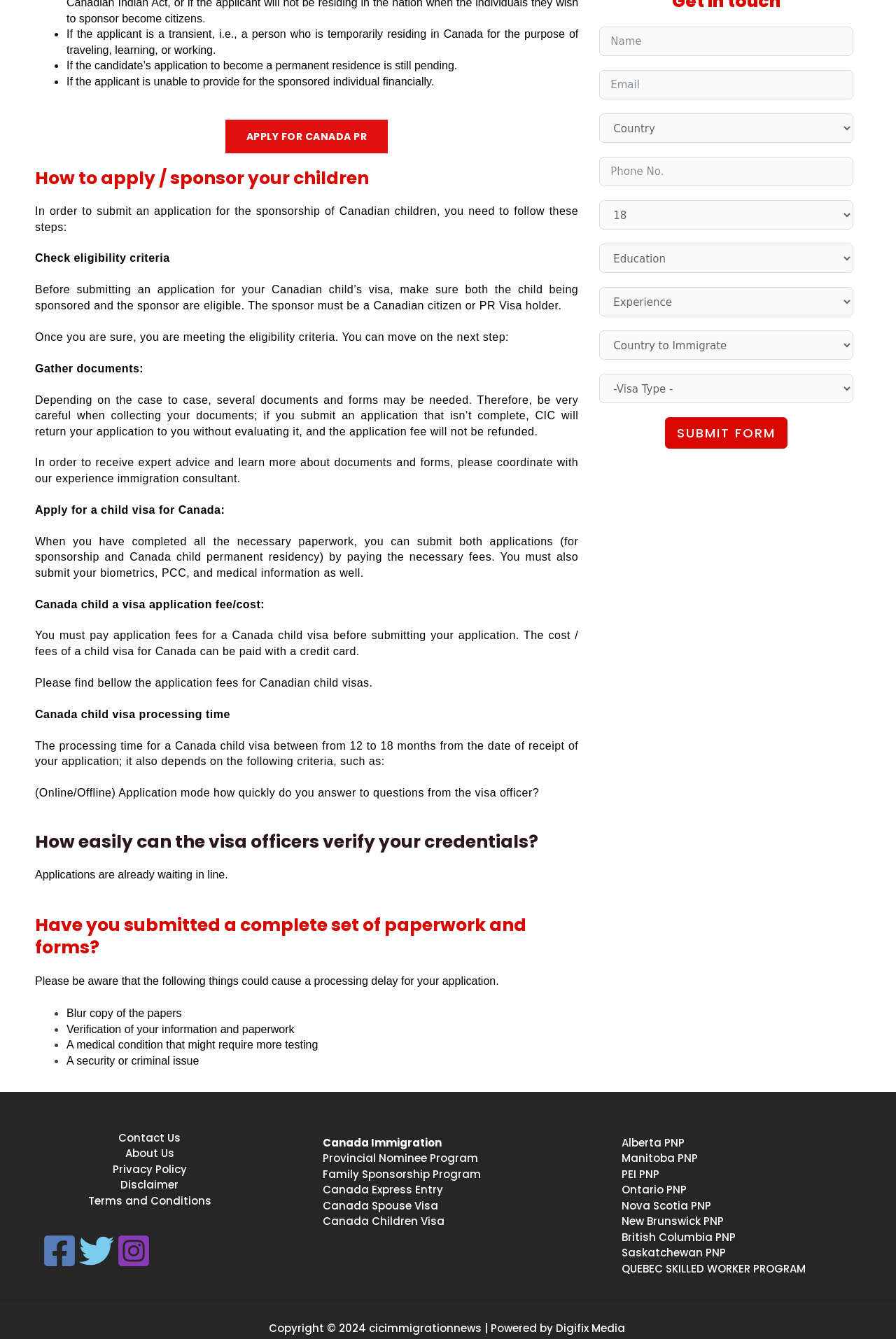What is the purpose of the 'APPLY FOR CANADA PR' link?
From the image, provide a succinct answer in one word or a short phrase.

To apply for Canada PR